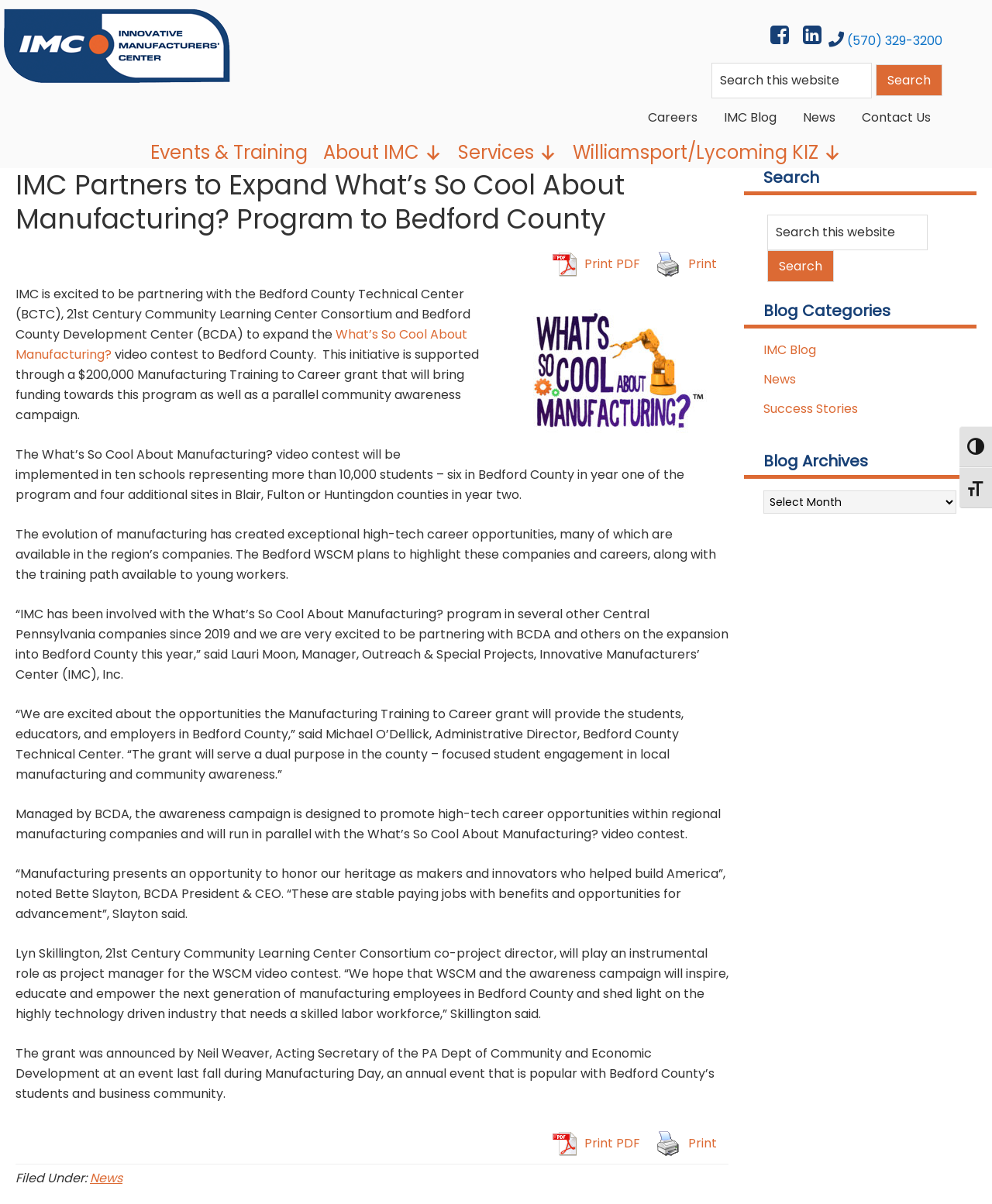What is the name of the organization managing the awareness campaign?
Could you answer the question in a detailed manner, providing as much information as possible?

The answer can be found in the article section of the webpage, where it is mentioned that the awareness campaign is designed to promote high-tech career opportunities within regional manufacturing companies and will be managed by BCDA.